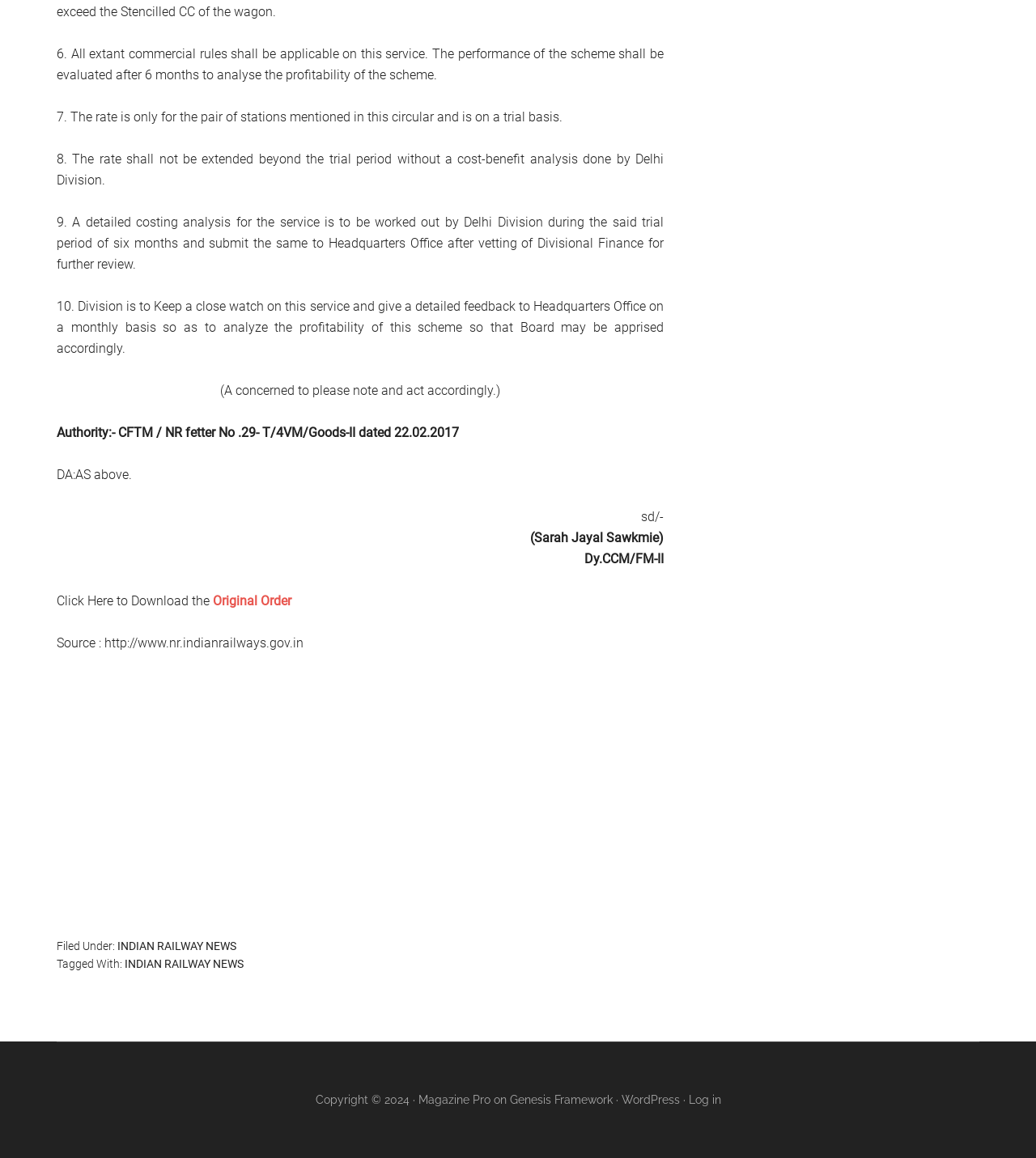Locate the bounding box coordinates of the element's region that should be clicked to carry out the following instruction: "Click the link to indian railway news". The coordinates need to be four float numbers between 0 and 1, i.e., [left, top, right, bottom].

[0.113, 0.811, 0.228, 0.822]